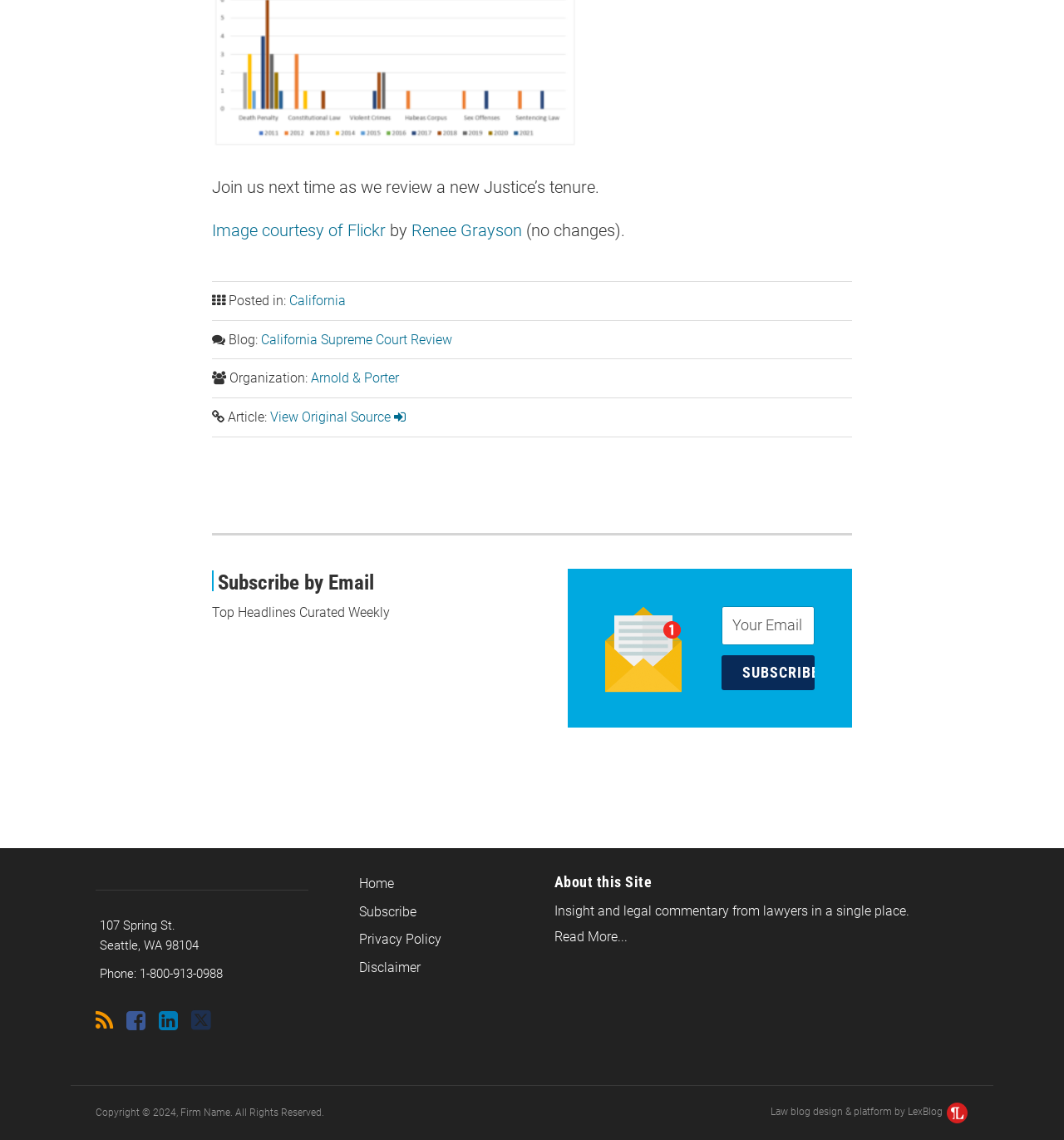Please locate the bounding box coordinates of the element's region that needs to be clicked to follow the instruction: "Click on California". The bounding box coordinates should be provided as four float numbers between 0 and 1, i.e., [left, top, right, bottom].

[0.272, 0.257, 0.325, 0.271]